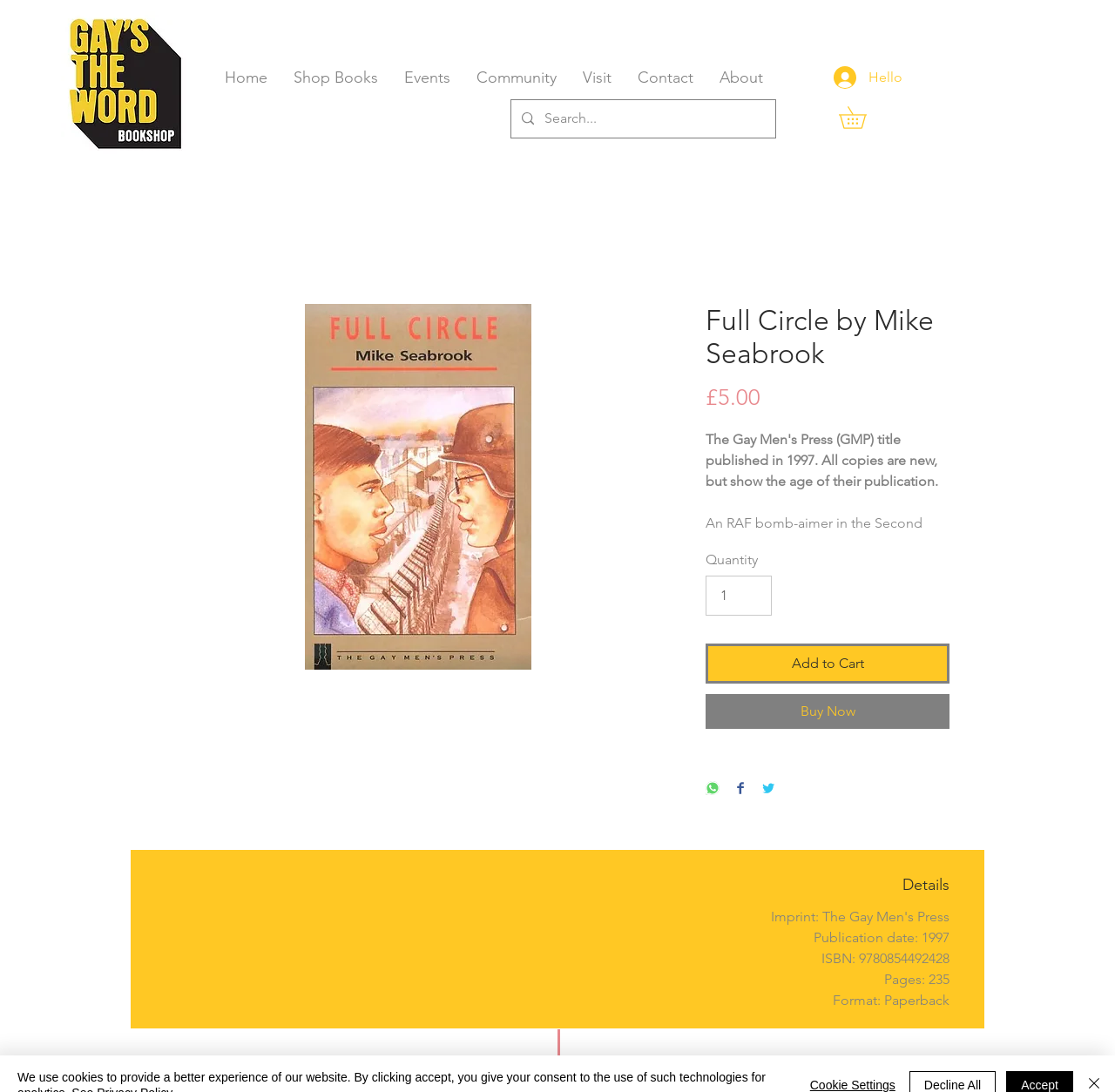Provide a thorough description of this webpage.

This webpage is about a book titled "Full Circle by Mike Seabrook" published in 1997. At the top left corner, there is a logo of "Gay's The Word" with a link to the homepage. Next to the logo, there is a navigation menu with links to "Home", "Shop Books", "Events", "Community", "Visit", "Contact", and "About".

On the right side of the navigation menu, there is a search bar with a magnifying glass icon and a search box where users can input their search queries. Below the search bar, there is a button with a greeting "Hello".

The main content of the webpage is an article about the book "Full Circle by Mike Seabrook". The article includes an image of the book cover, a heading with the book title, and a brief description of the book. The description tells the story of an RAF bomb-aimer in the Second World War who falls in love with a young German guard. Below the description, there are details about the book, including its price, publication date, ISBN, number of pages, and format.

There are also several buttons and links on the page, including "Add to Cart", "Buy Now", and social media sharing buttons for WhatsApp, Facebook, and Twitter.